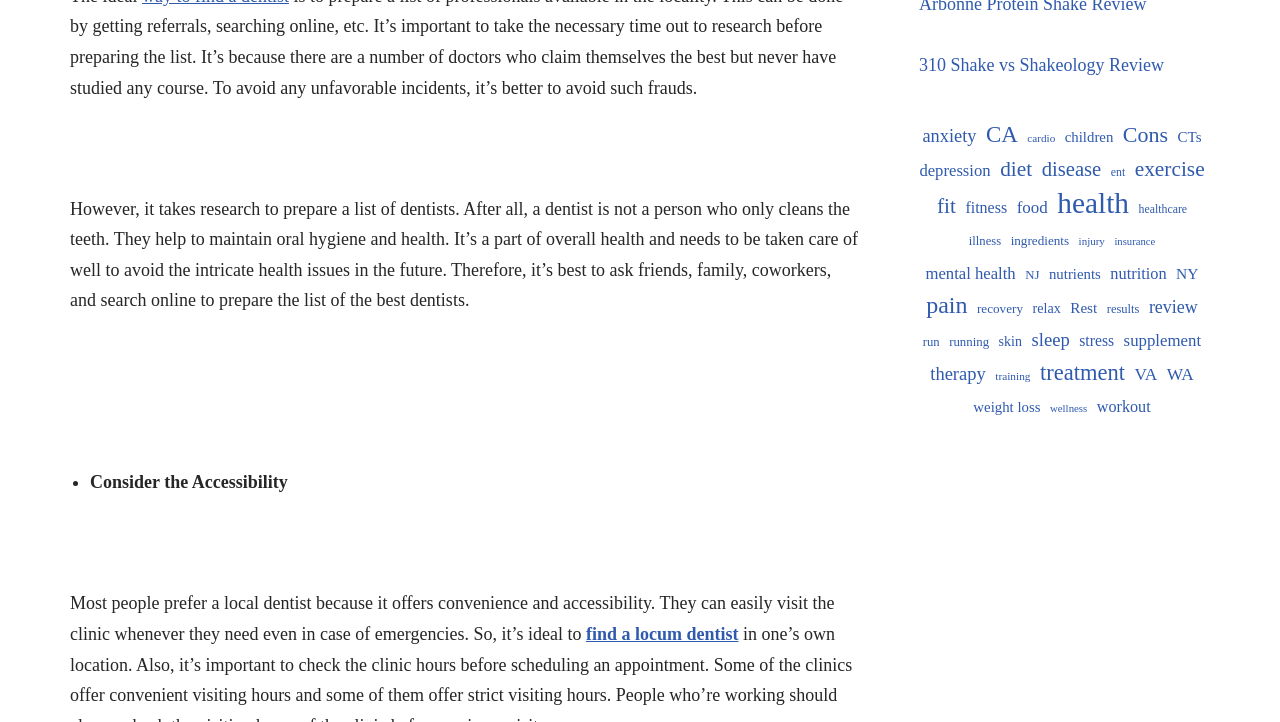Please reply to the following question with a single word or a short phrase:
What is the topic of the first paragraph?

Dentist